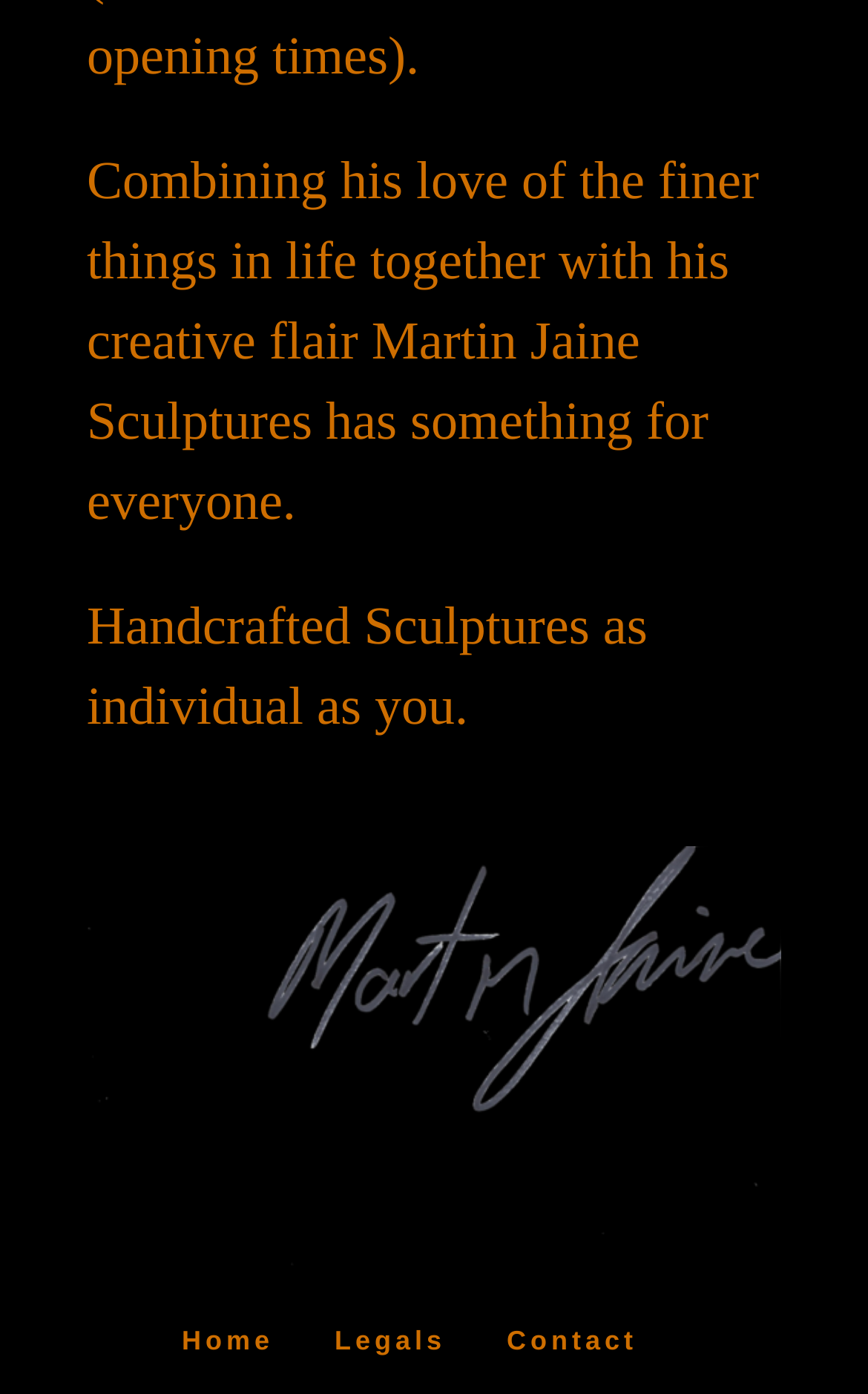How many navigation links are at the bottom? Please answer the question using a single word or phrase based on the image.

3